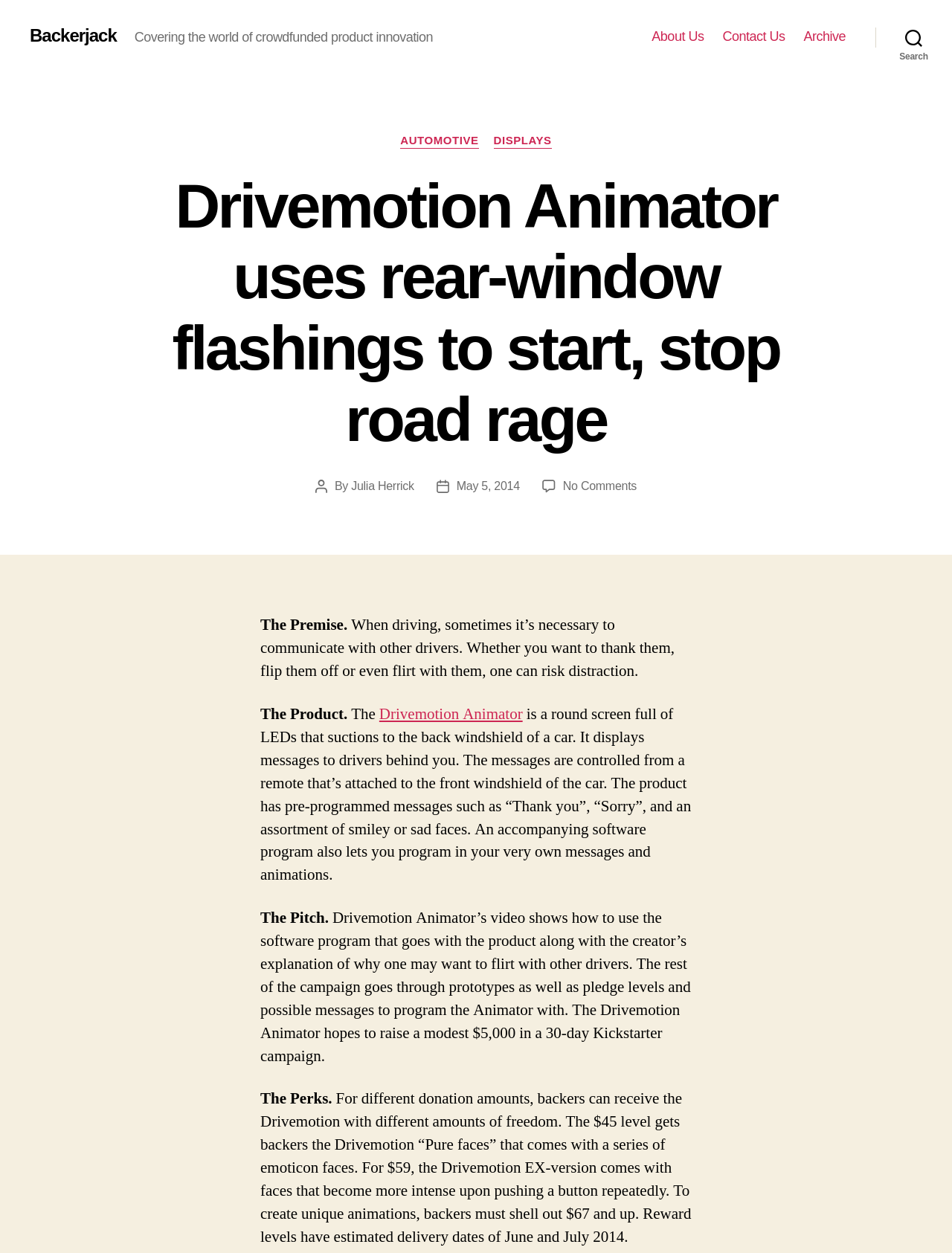Please determine the bounding box coordinates for the UI element described here. Use the format (top-left x, top-left y, bottom-right x, bottom-right y) with values bounded between 0 and 1: Julia Herrick

[0.369, 0.383, 0.435, 0.393]